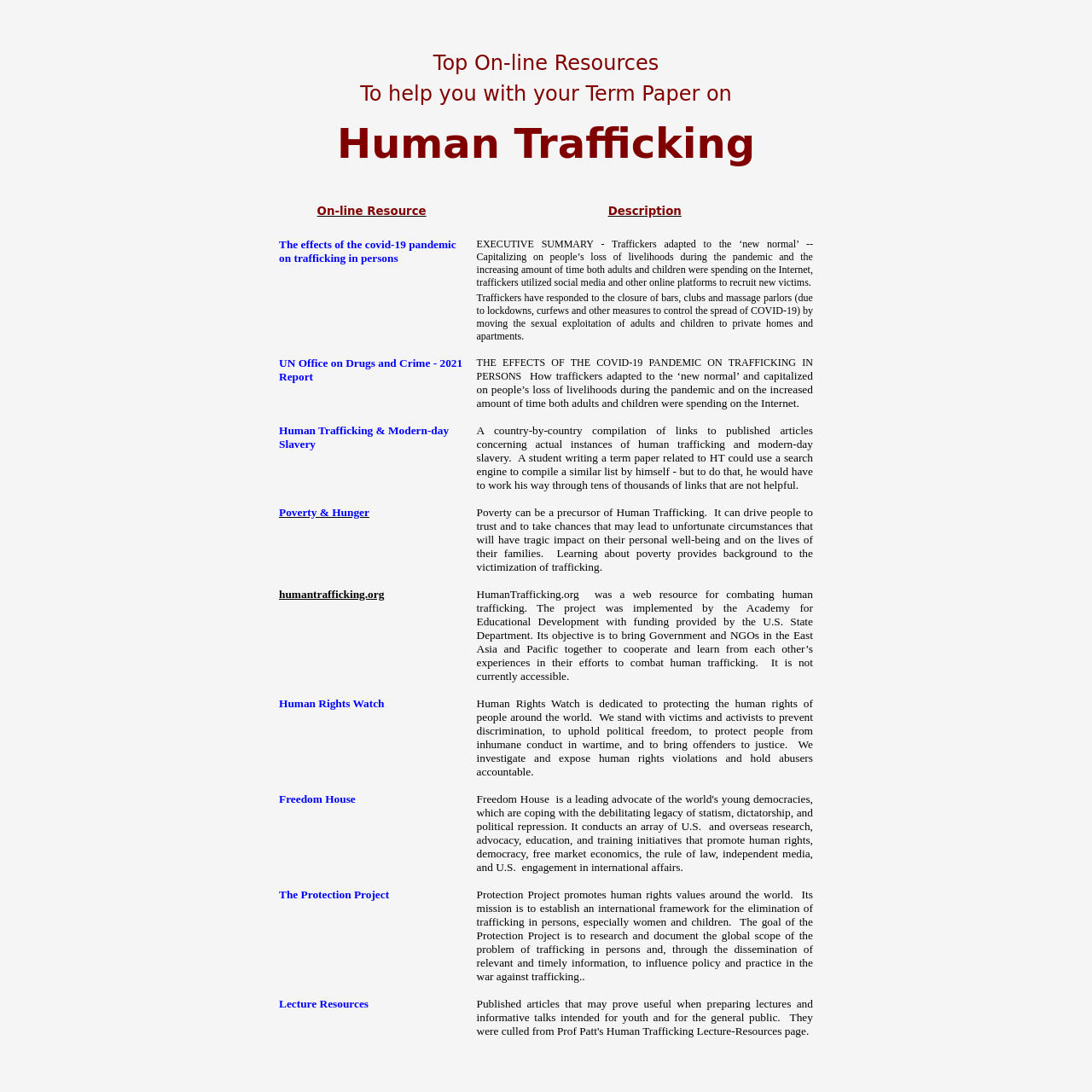Identify the bounding box coordinates of the area you need to click to perform the following instruction: "Visit 'UN Office on Drugs and Crime - 2021 Report'".

[0.256, 0.326, 0.424, 0.351]